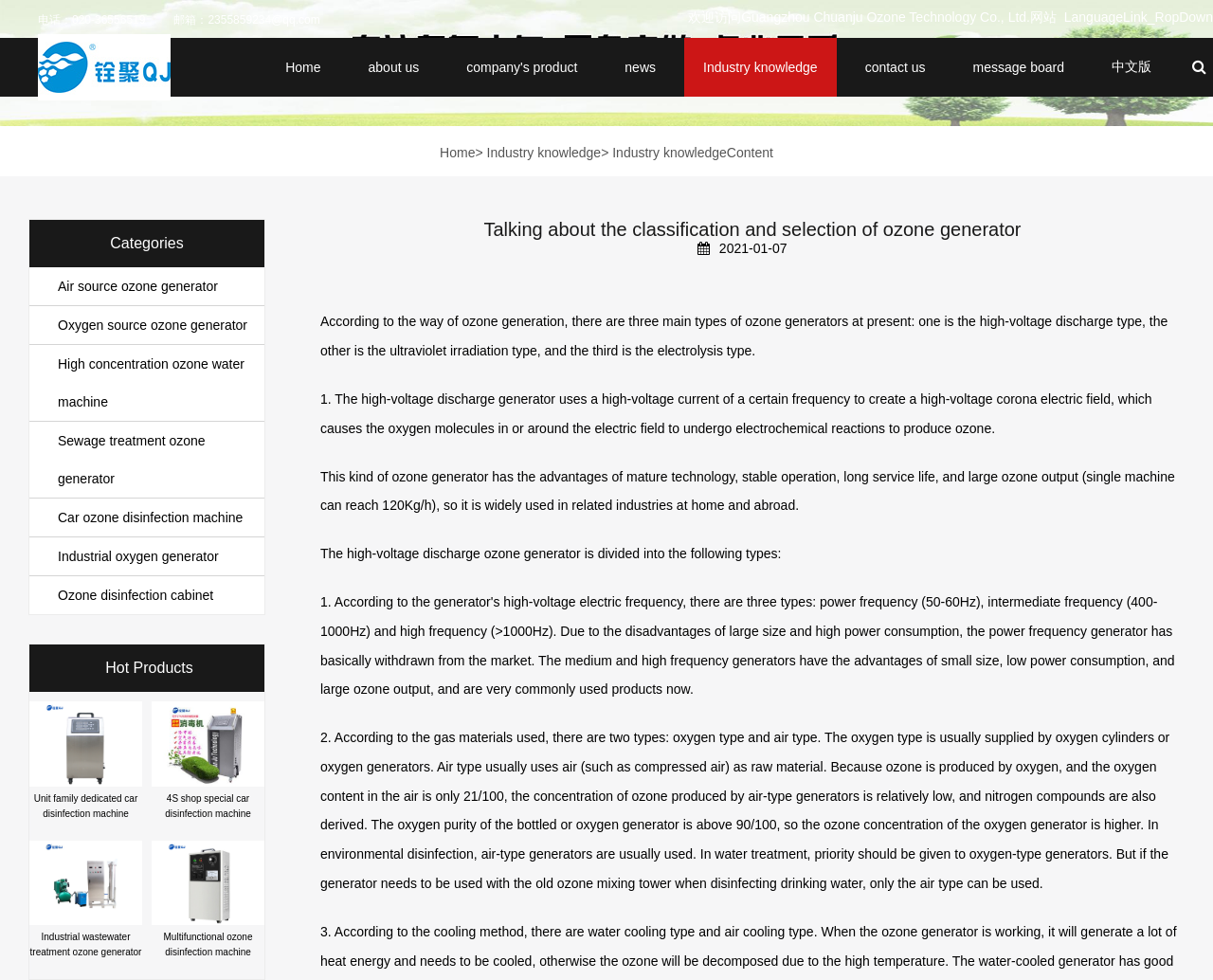Identify the bounding box of the UI element that matches this description: "contact us".

[0.697, 0.039, 0.779, 0.099]